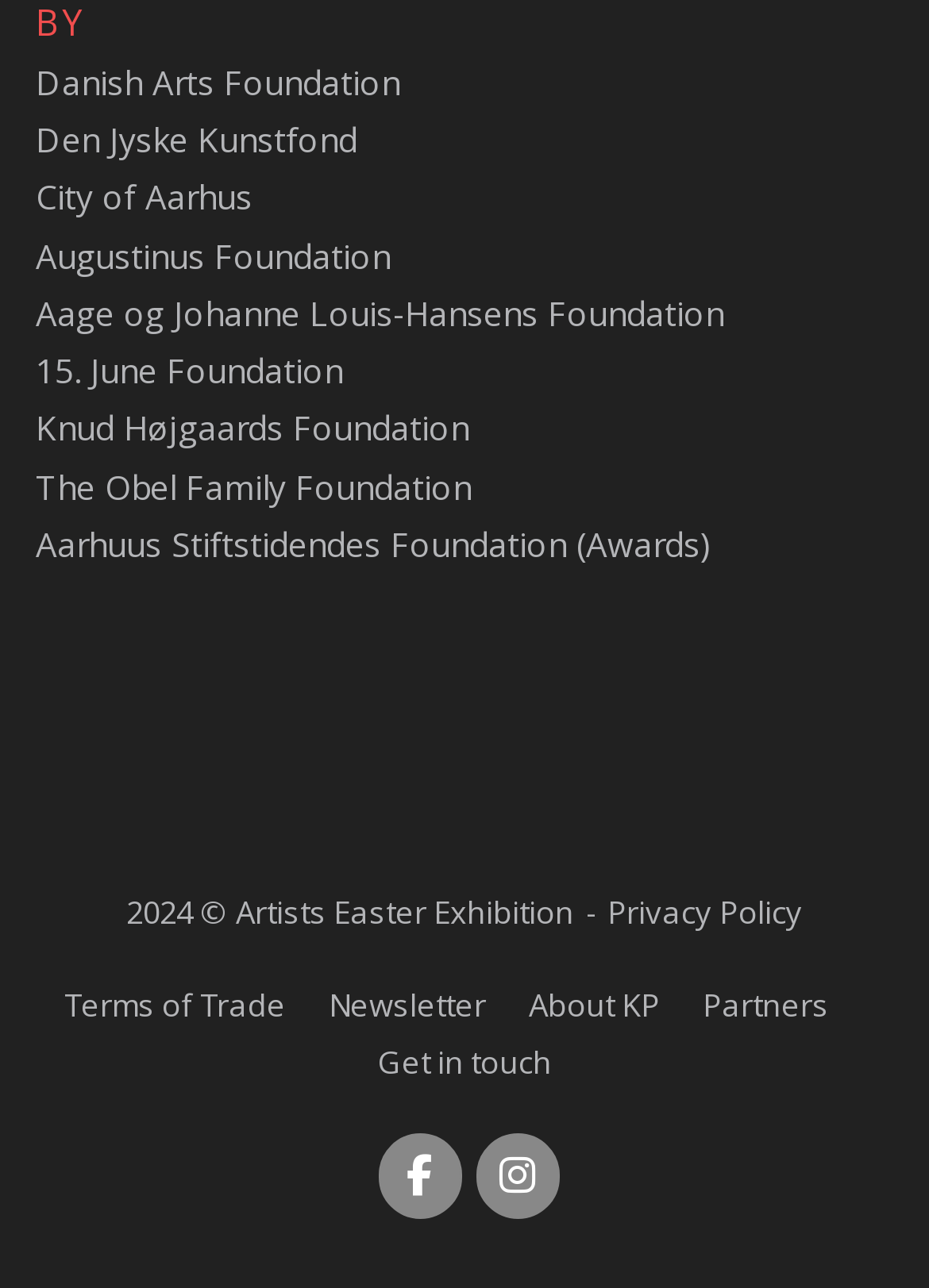How many foundation links are there?
Analyze the image and deliver a detailed answer to the question.

I counted the number of links with foundation names, starting from 'Danish Arts Foundation' to 'Aarhuus Stiftstidendes Foundation (Awards)', and found 9 foundation links.